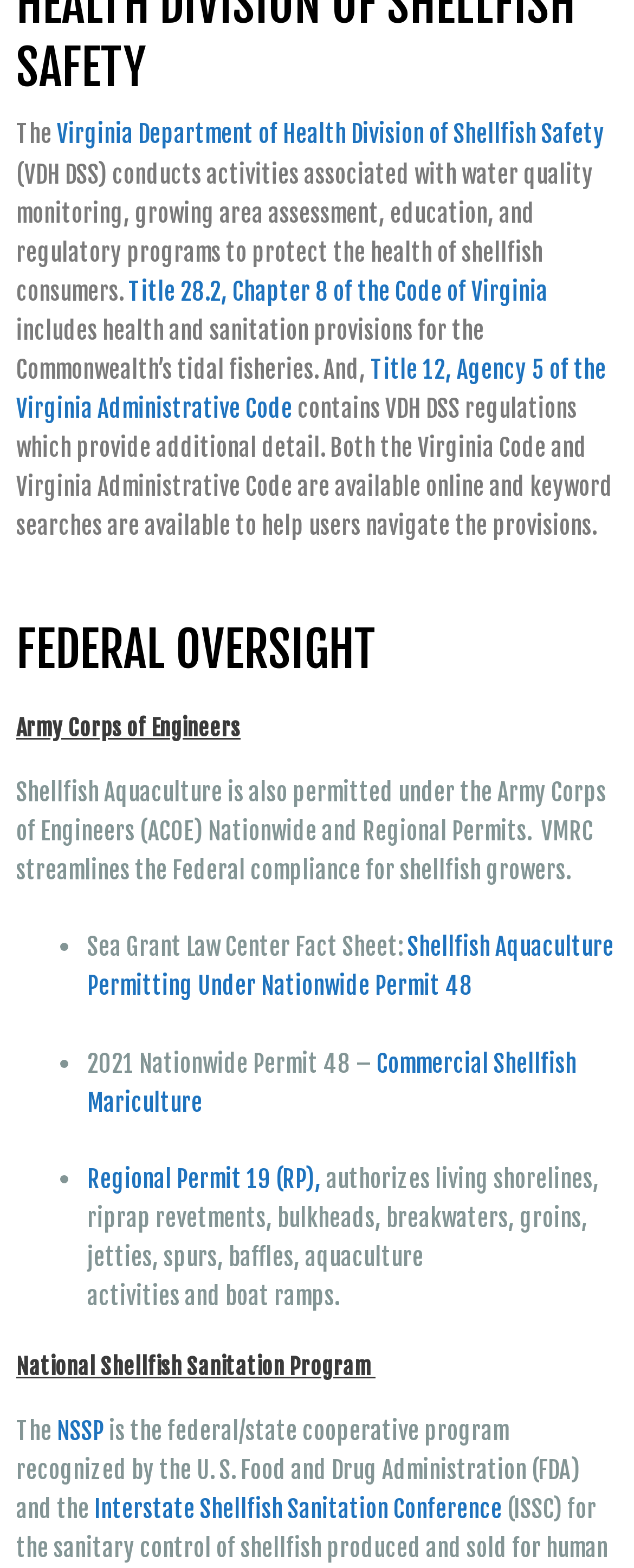Using the webpage screenshot, find the UI element described by Regional Permit 19 (RP),. Provide the bounding box coordinates in the format (top-left x, top-left y, bottom-right x, bottom-right y), ensuring all values are floating point numbers between 0 and 1.

[0.138, 0.742, 0.507, 0.762]